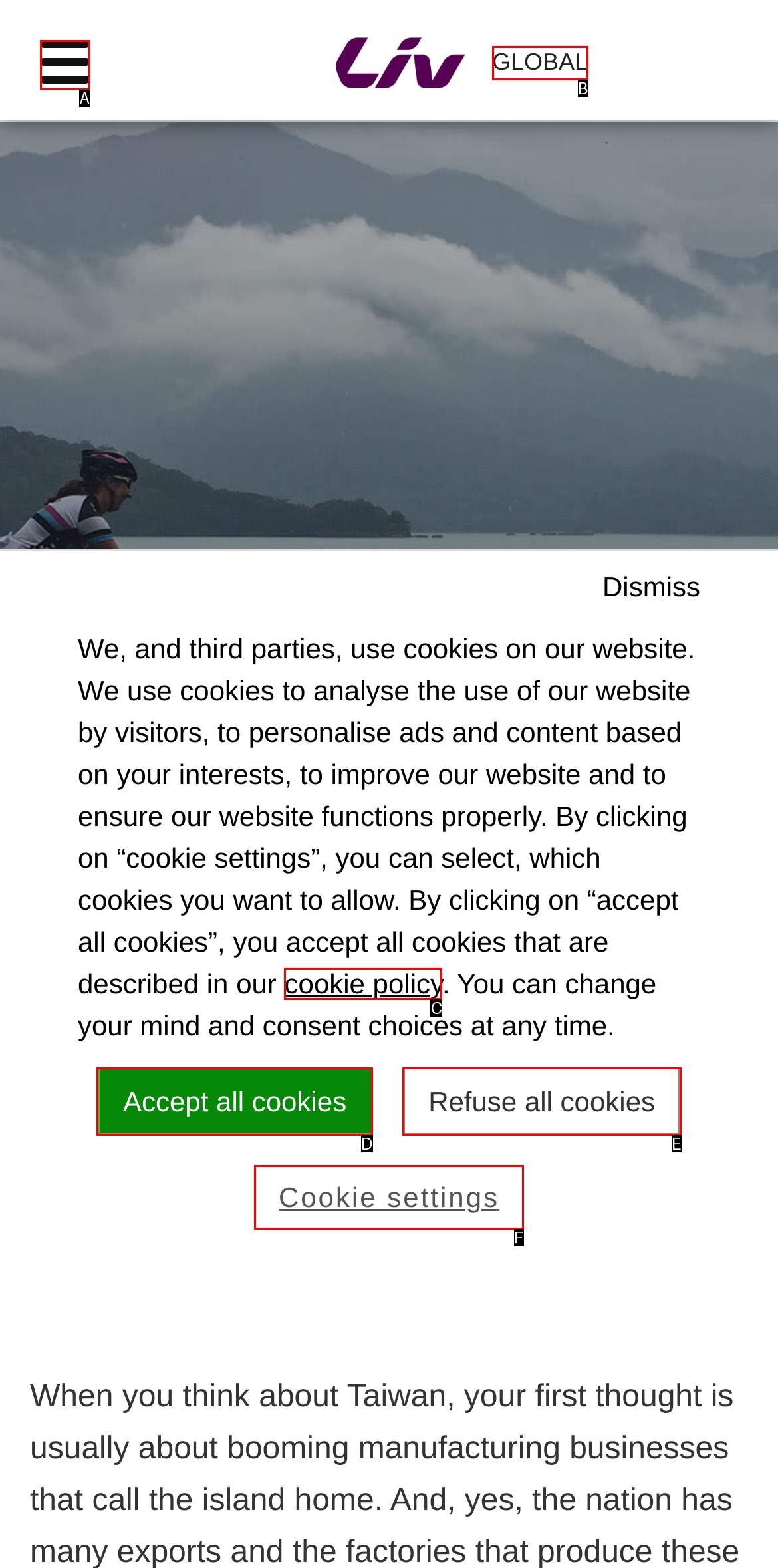What letter corresponds to the UI element described here: Refuse all cookies
Reply with the letter from the options provided.

E